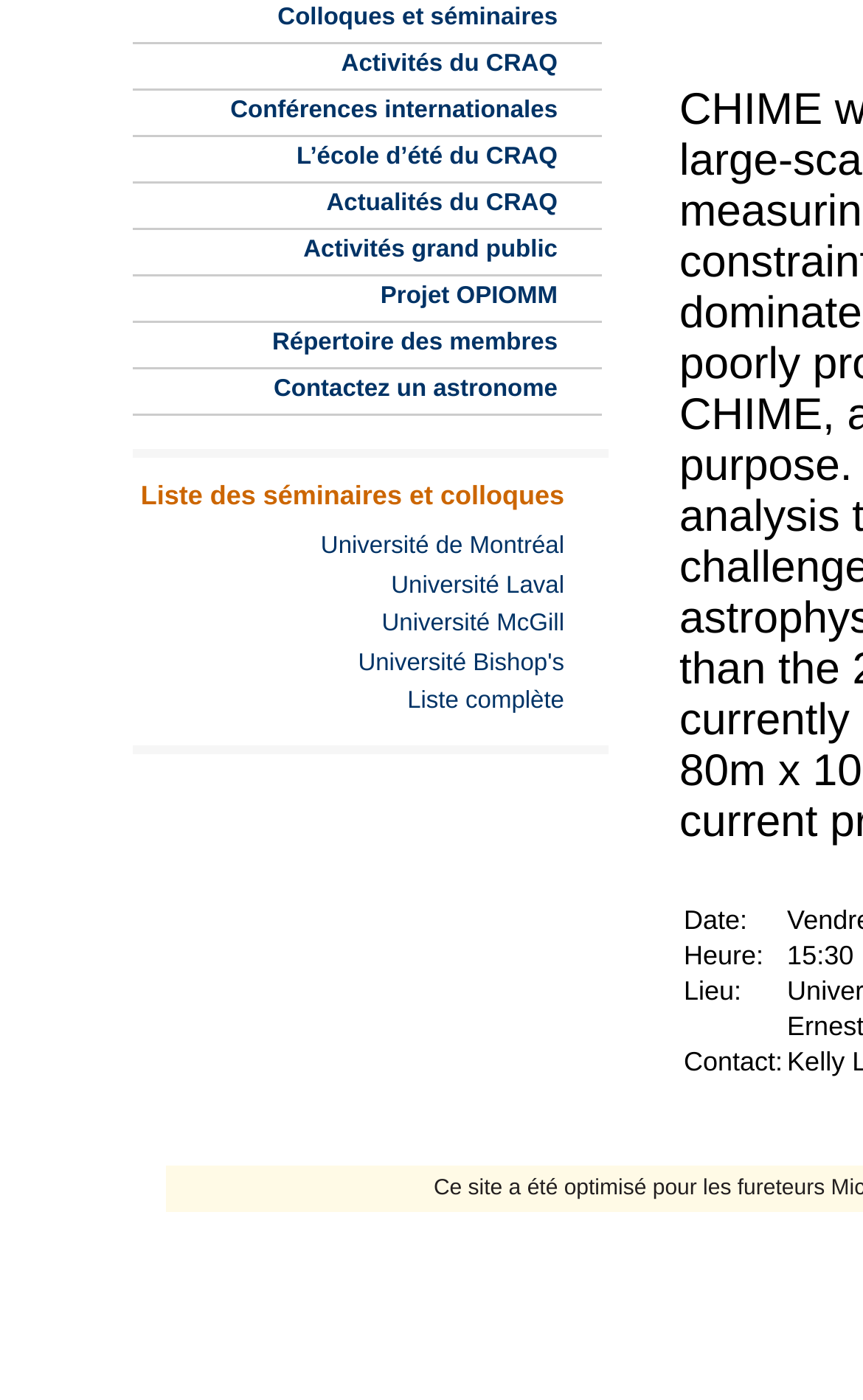Determine the bounding box coordinates for the UI element with the following description: "L’école d’été du CRAQ". The coordinates should be four float numbers between 0 and 1, represented as [left, top, right, bottom].

[0.154, 0.103, 0.646, 0.122]